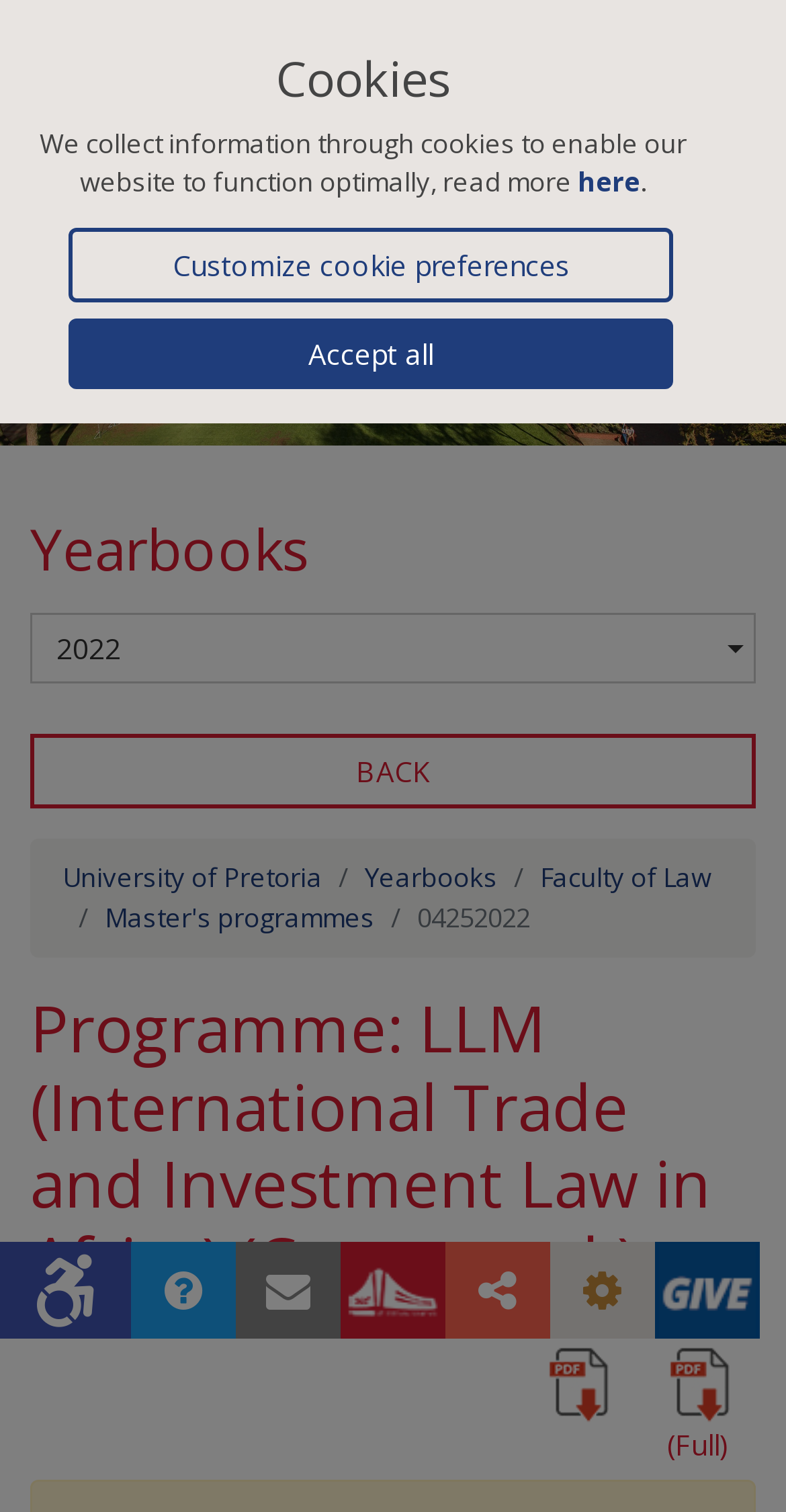What is the faculty of the programme?
Your answer should be a single word or phrase derived from the screenshot.

Faculty of Law